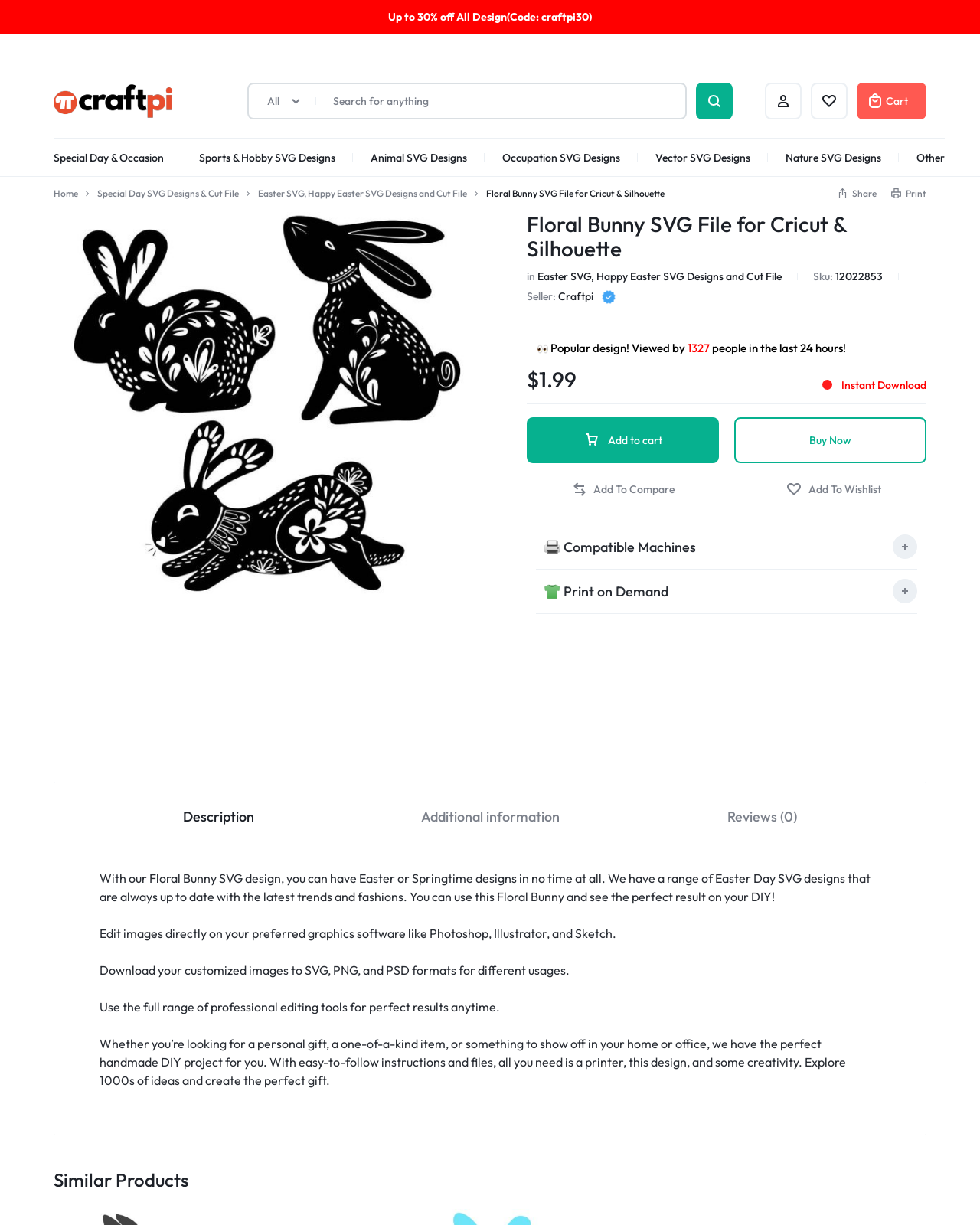With reference to the screenshot, provide a detailed response to the question below:
What is the format of the downloadable files?

The meta description mentions that the website offers downloadable files in various formats, including SVG, PNG, JPG, PSD, and DXF. This suggests that users can download files in these formats.